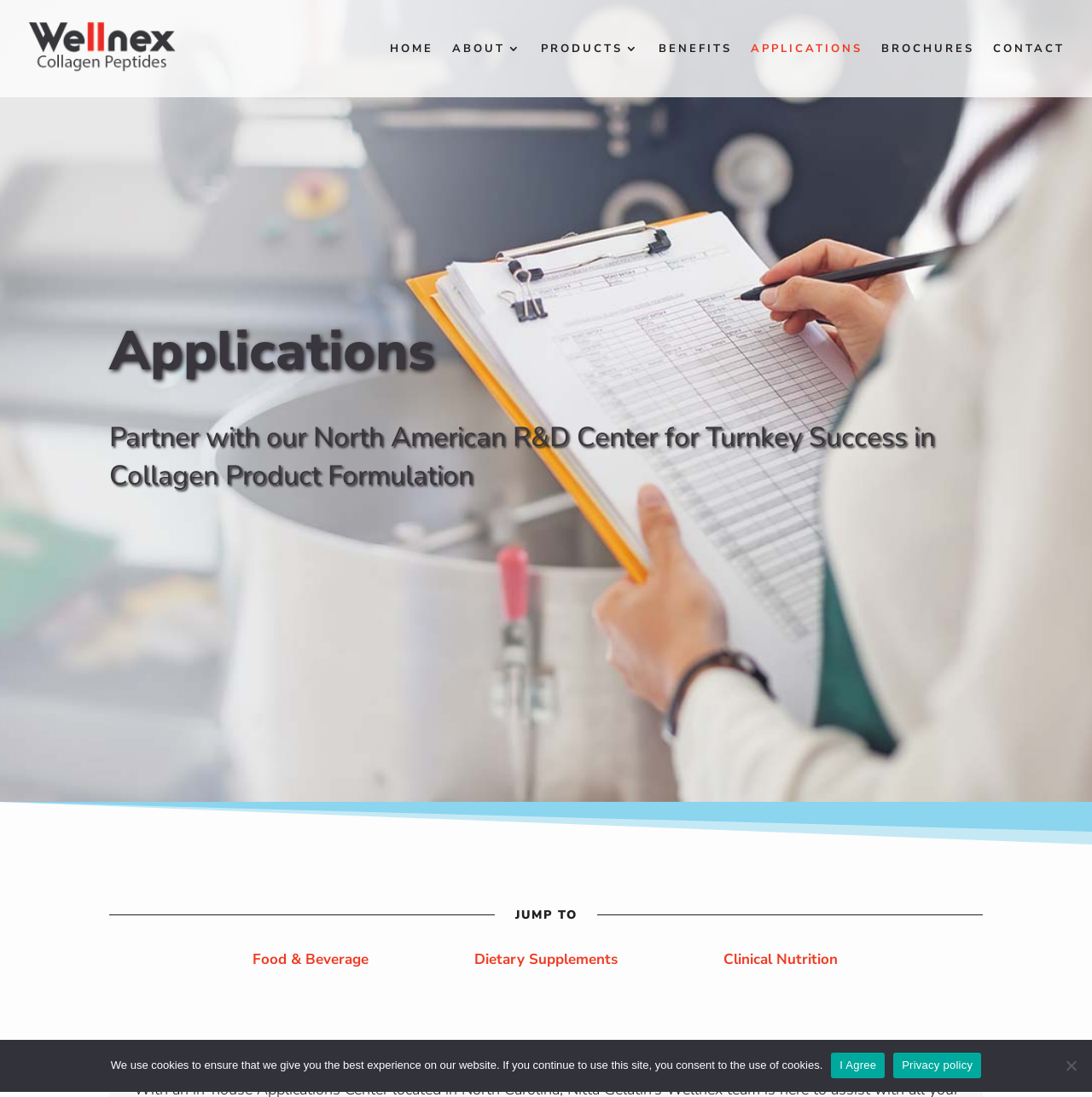Give a concise answer using only one word or phrase for this question:
How many links are there in the 'APPLICATIONS' section?

3